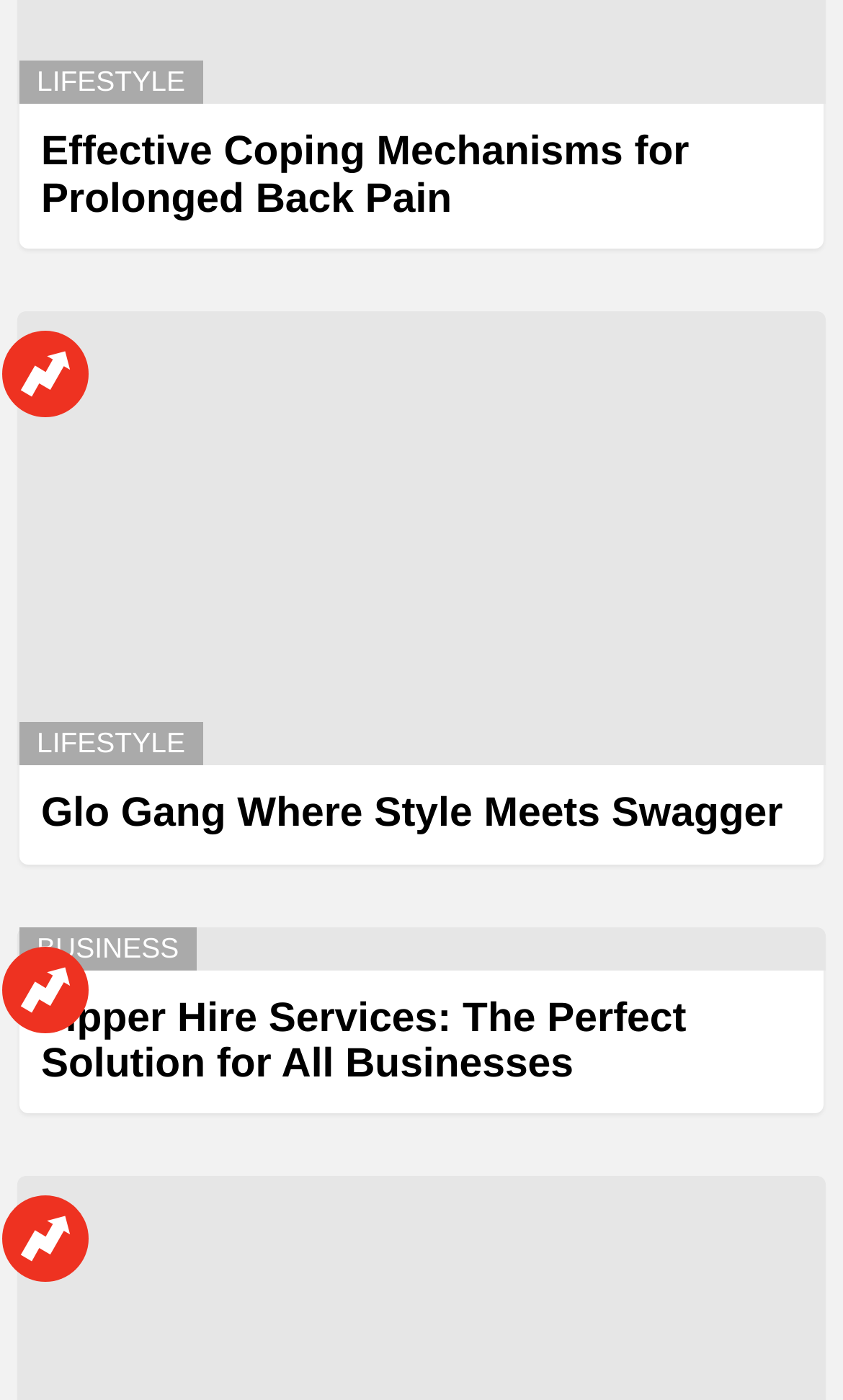What is the title of the second article?
From the screenshot, supply a one-word or short-phrase answer.

Glo Gang Where Style Meets Swagger